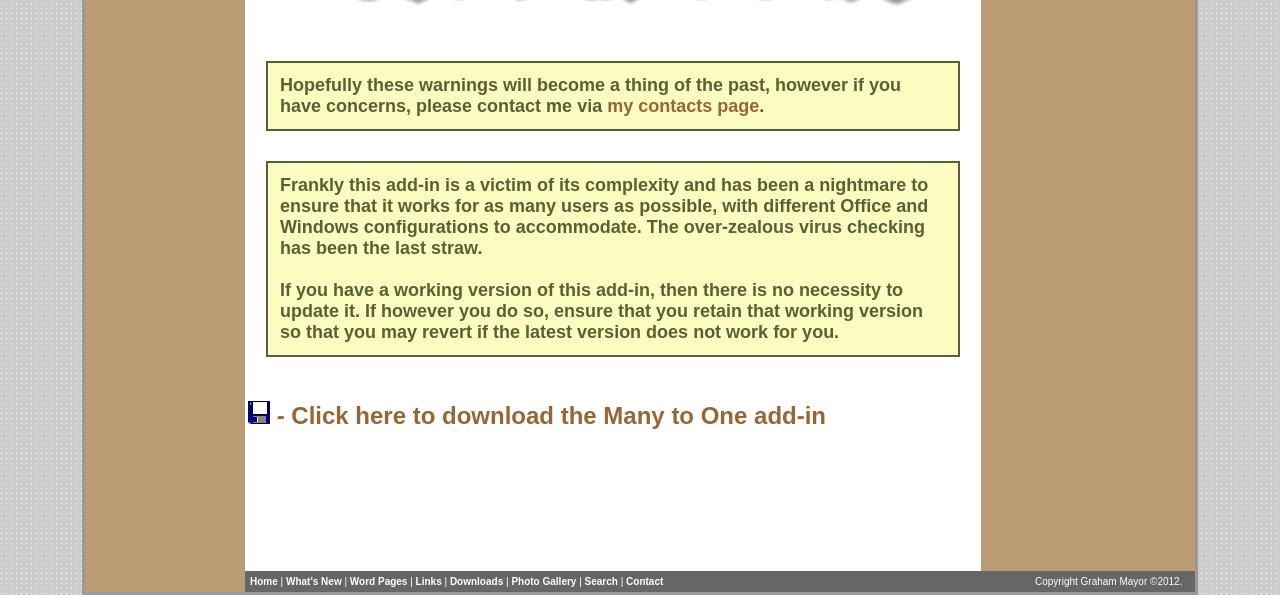What is the author's concern about the add-in?
Using the image as a reference, give a one-word or short phrase answer.

Virus checking